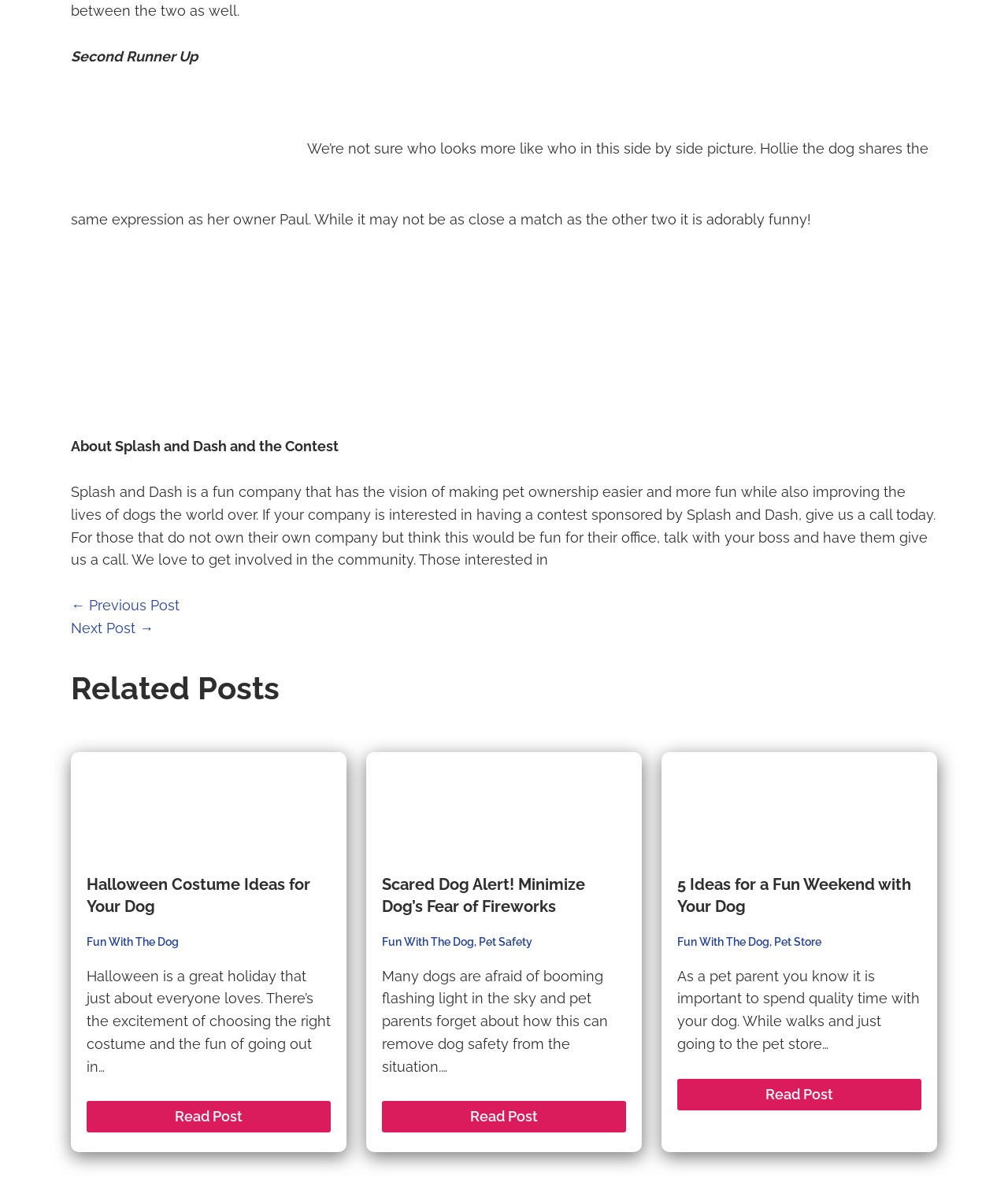Please specify the coordinates of the bounding box for the element that should be clicked to carry out this instruction: "View the 'dog food' related post". The coordinates must be four float numbers between 0 and 1, formatted as [left, top, right, bottom].

[0.07, 0.665, 0.344, 0.679]